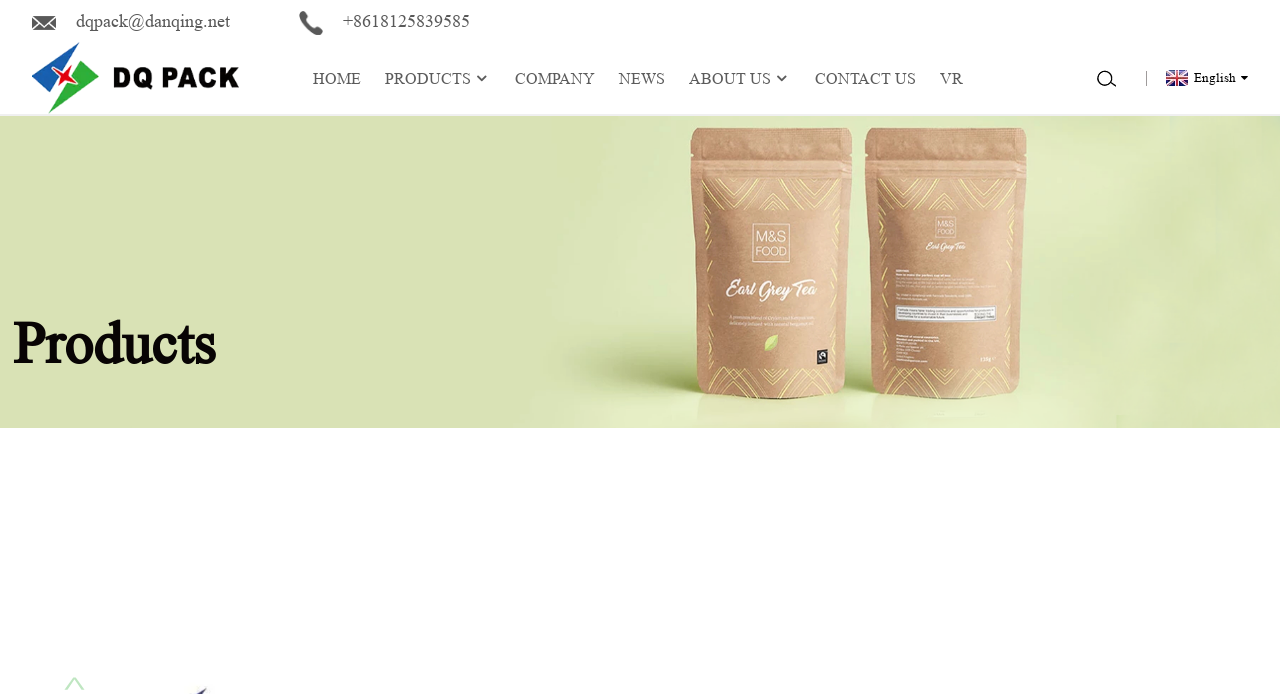Provide the text content of the webpage's main heading.

factory low price Reusable Spout Pouch - Sunflower Seeds Snack Packaging Bag Qual-Seal Flat Bottom Pouch With Window – DQ PACK